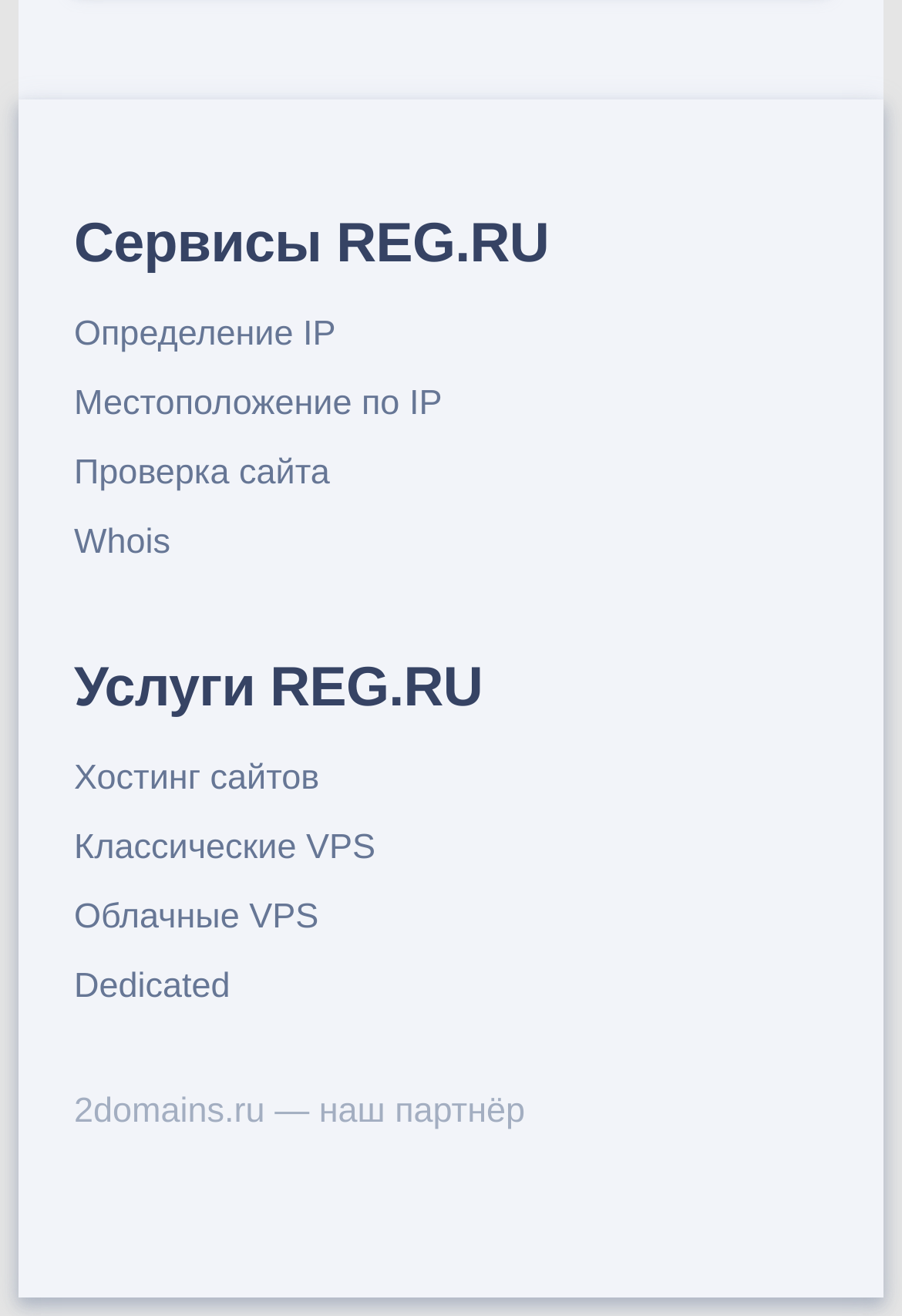Can you find the bounding box coordinates of the area I should click to execute the following instruction: "Check IP"?

[0.082, 0.234, 0.918, 0.276]